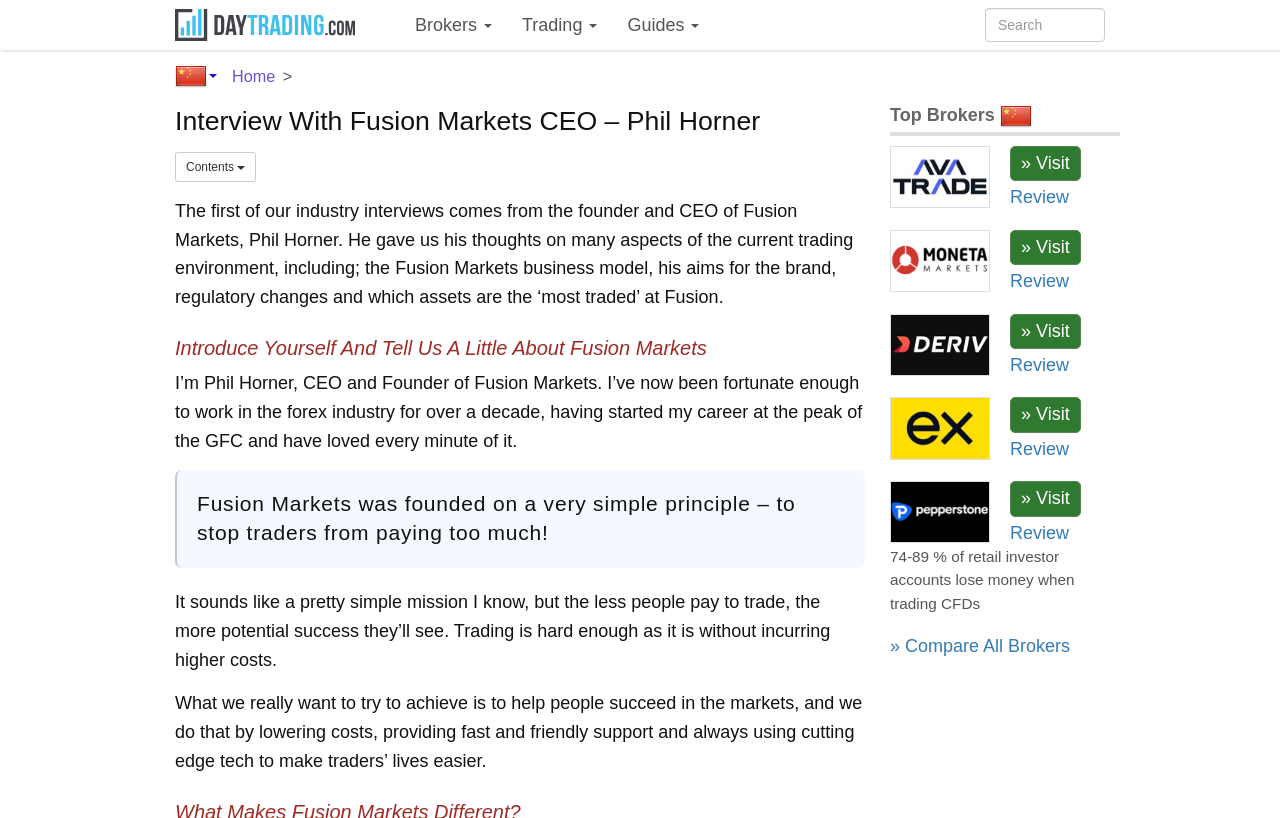Please determine the bounding box coordinates of the element to click in order to execute the following instruction: "Compare all brokers". The coordinates should be four float numbers between 0 and 1, specified as [left, top, right, bottom].

[0.695, 0.778, 0.836, 0.802]